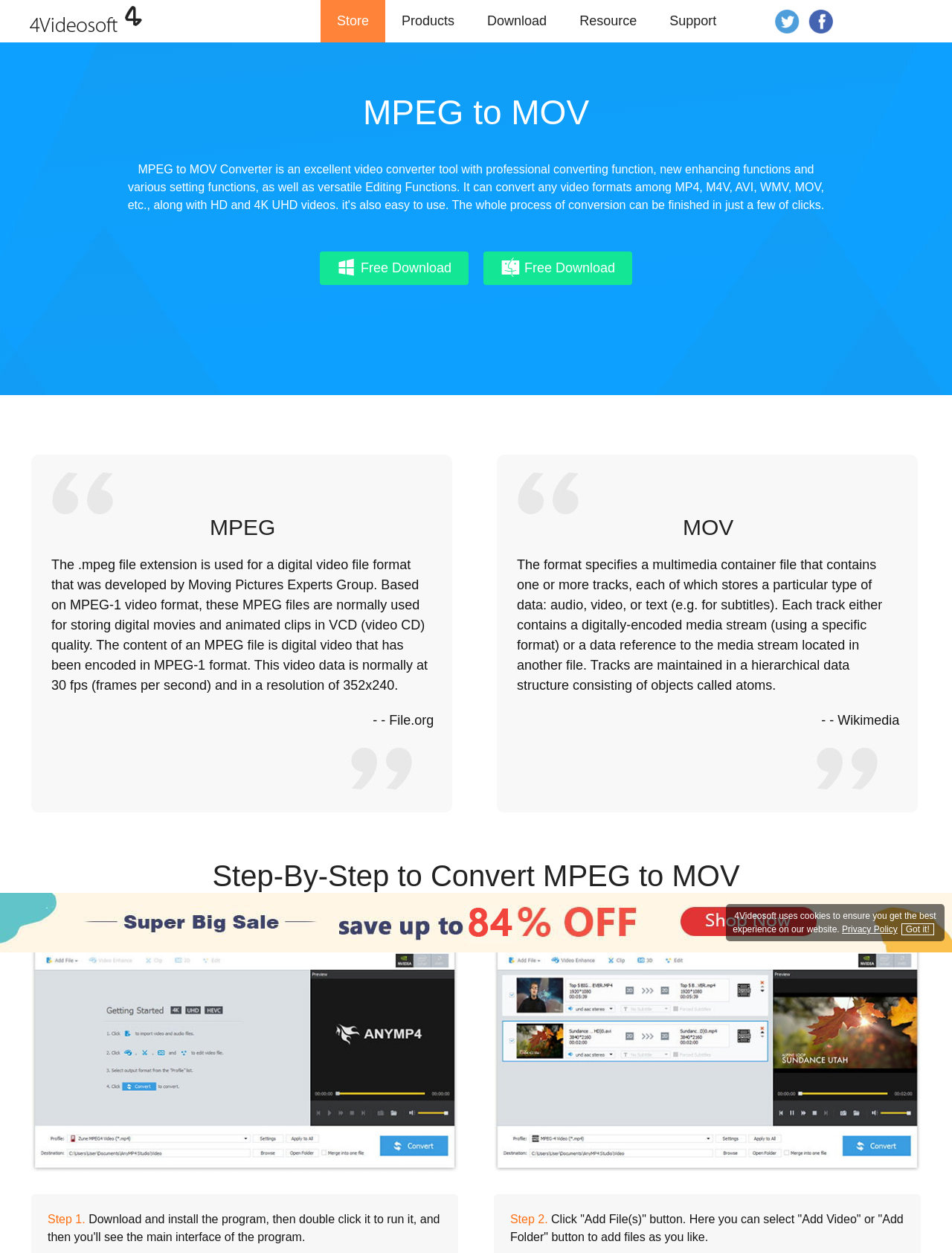What is the resolution of the video data in an MPEG file?
Look at the image and answer the question with a single word or phrase.

352x240